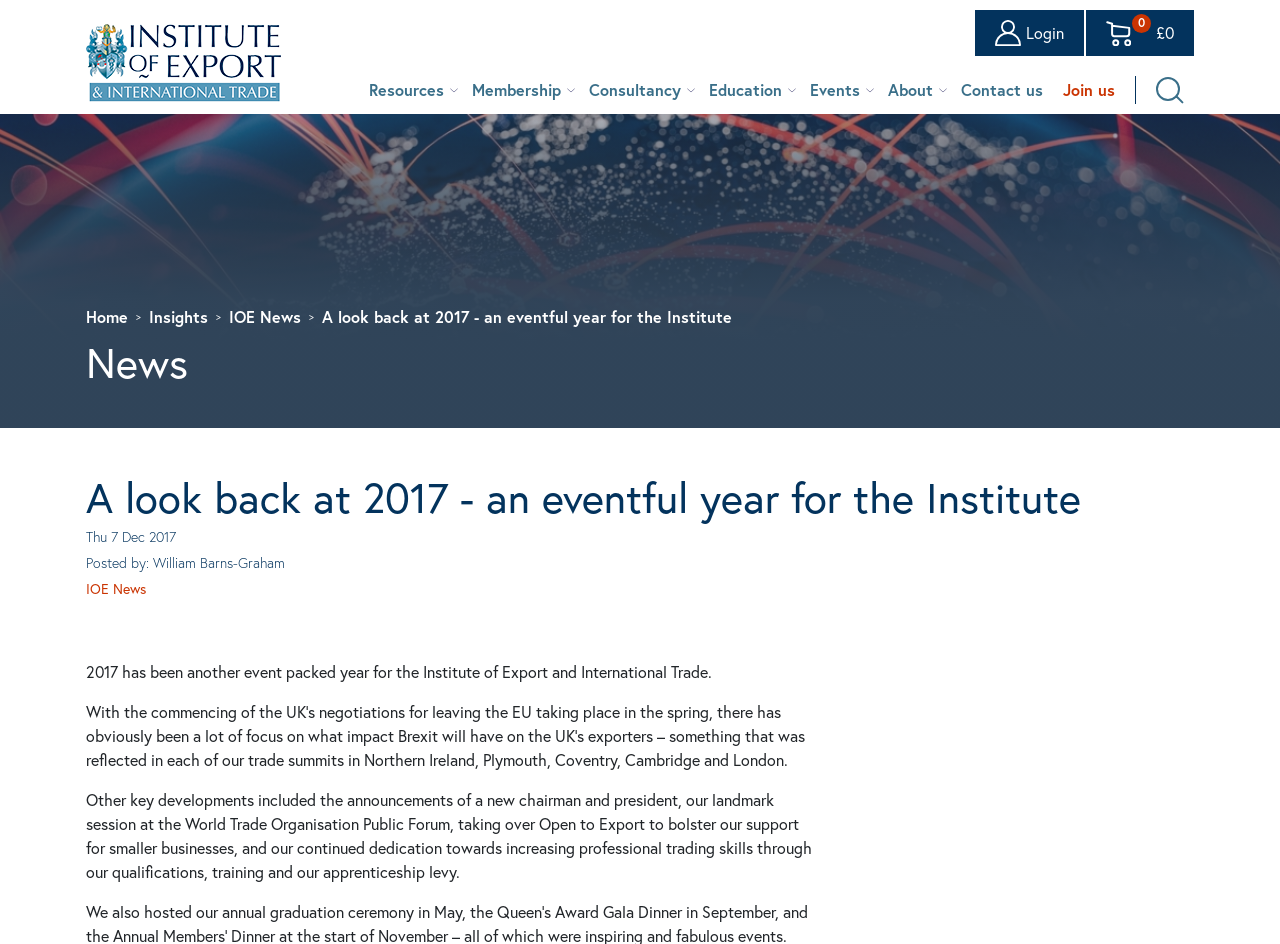Please locate the bounding box coordinates of the element that needs to be clicked to achieve the following instruction: "Click the IOE Logo". The coordinates should be four float numbers between 0 and 1, i.e., [left, top, right, bottom].

[0.067, 0.053, 0.22, 0.075]